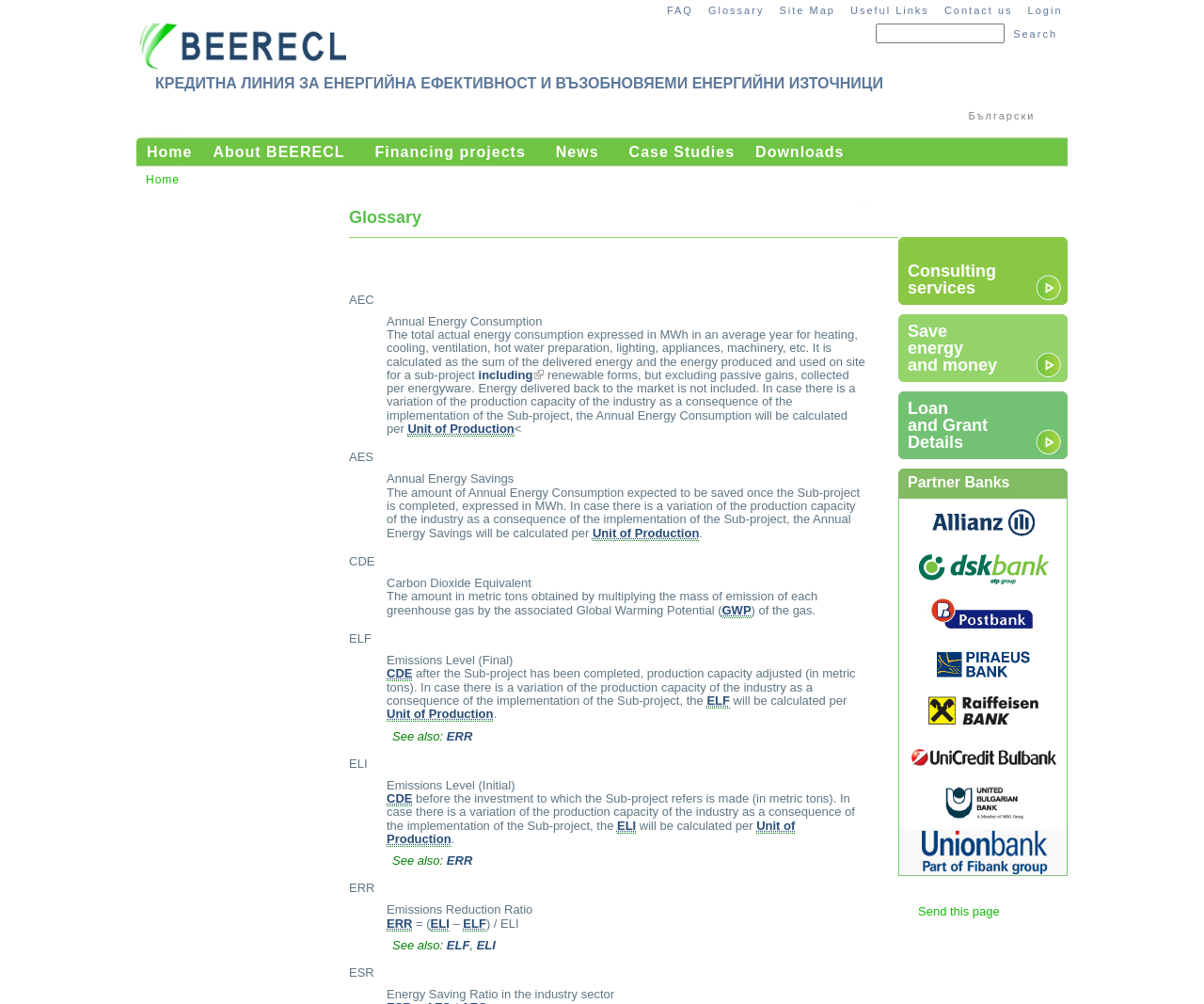Determine the bounding box coordinates of the UI element described by: "Send this page".

[0.759, 0.901, 0.834, 0.915]